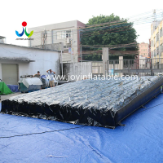Refer to the image and provide an in-depth answer to the question:
What type of environment is the ramp set up in?

The ramp is set up in an outdoor environment, as indicated by the presence of a blue tarp on the ground and the surrounding structures, suggesting it may be part of a training ground or a showcase for inflatables in a park or event site.